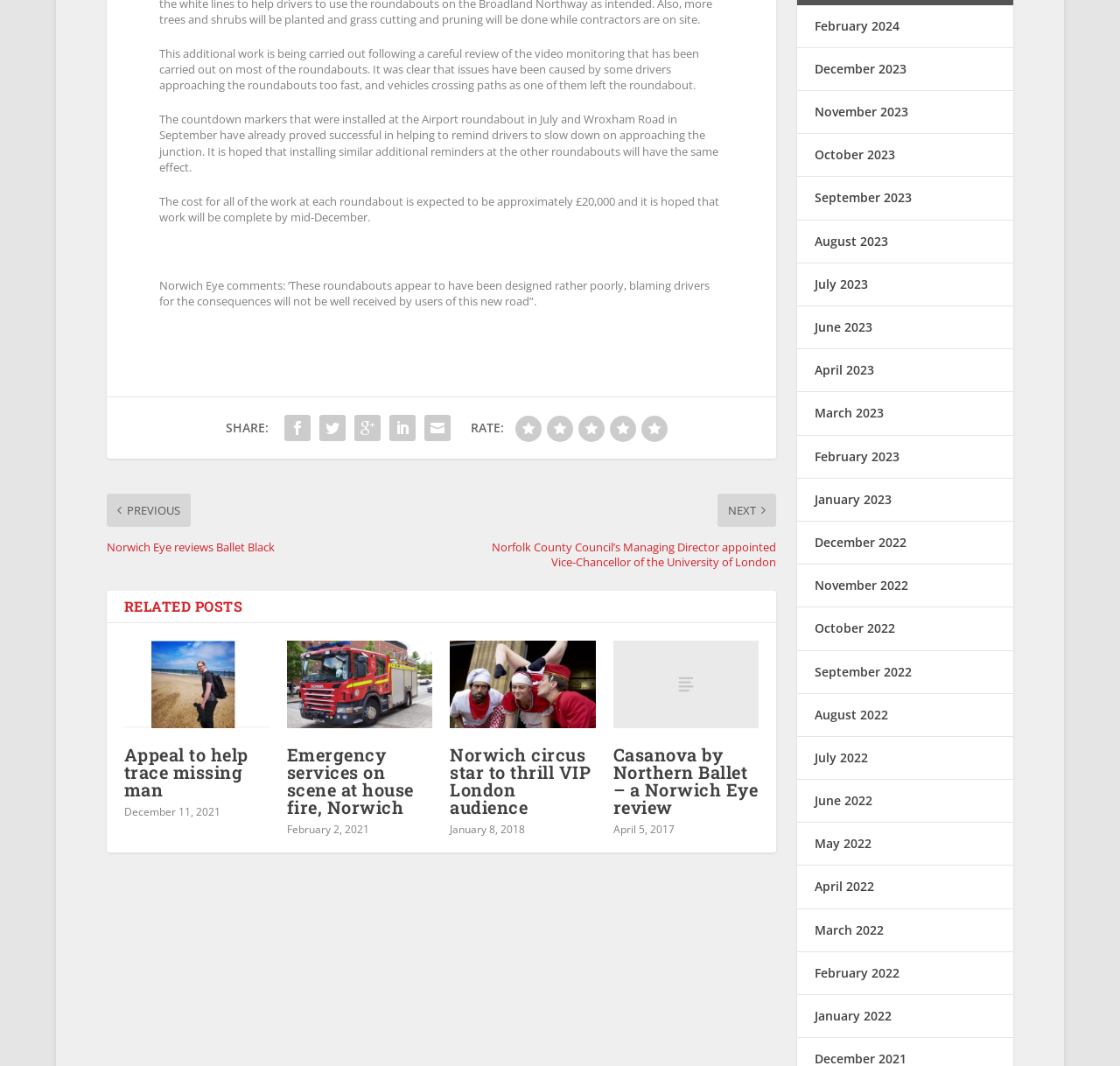Please identify the coordinates of the bounding box for the clickable region that will accomplish this instruction: "Share this article".

[0.201, 0.384, 0.24, 0.399]